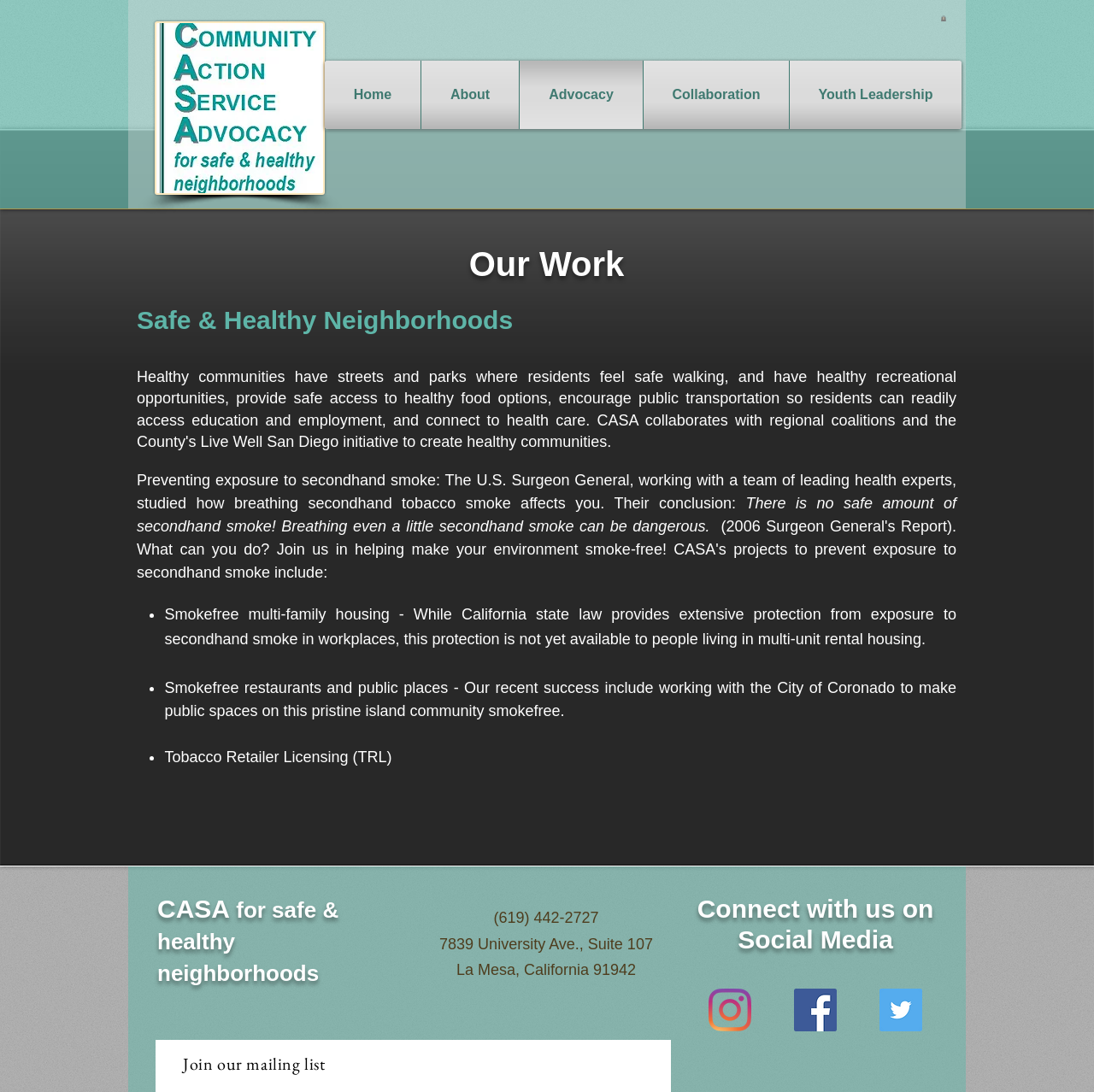What is the phone number of the organization?
Look at the image and answer with only one word or phrase.

(619) 442-2727